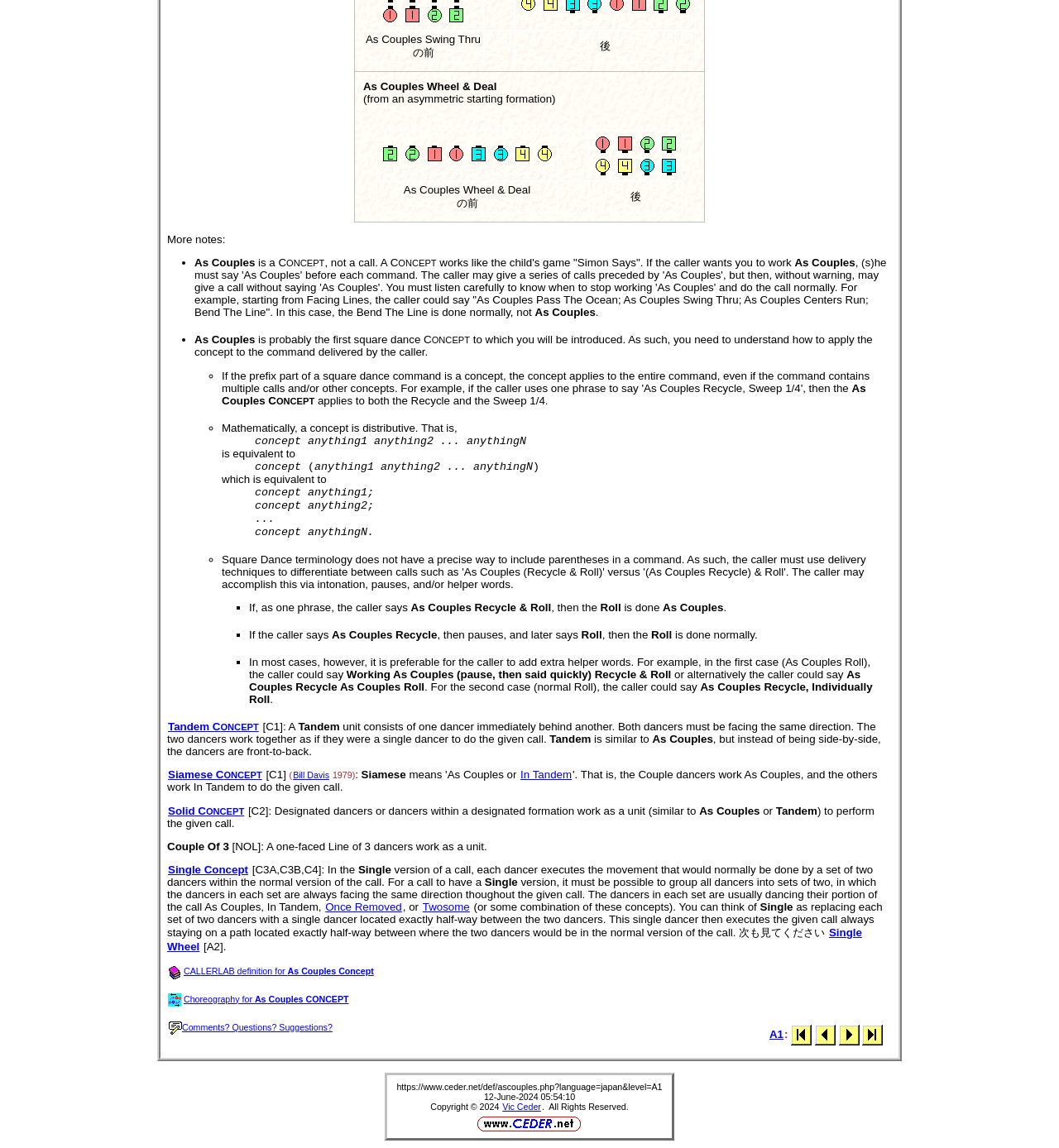What is the relationship between the As Couples concept and the Recycle and Sweep 1/4 calls?
Kindly offer a comprehensive and detailed response to the question.

The webpage explains that the As Couples concept applies to both the Recycle and Sweep 1/4 calls, meaning that when the caller says 'As Couples' before these calls, the dancers should work together as a single unit to execute them.